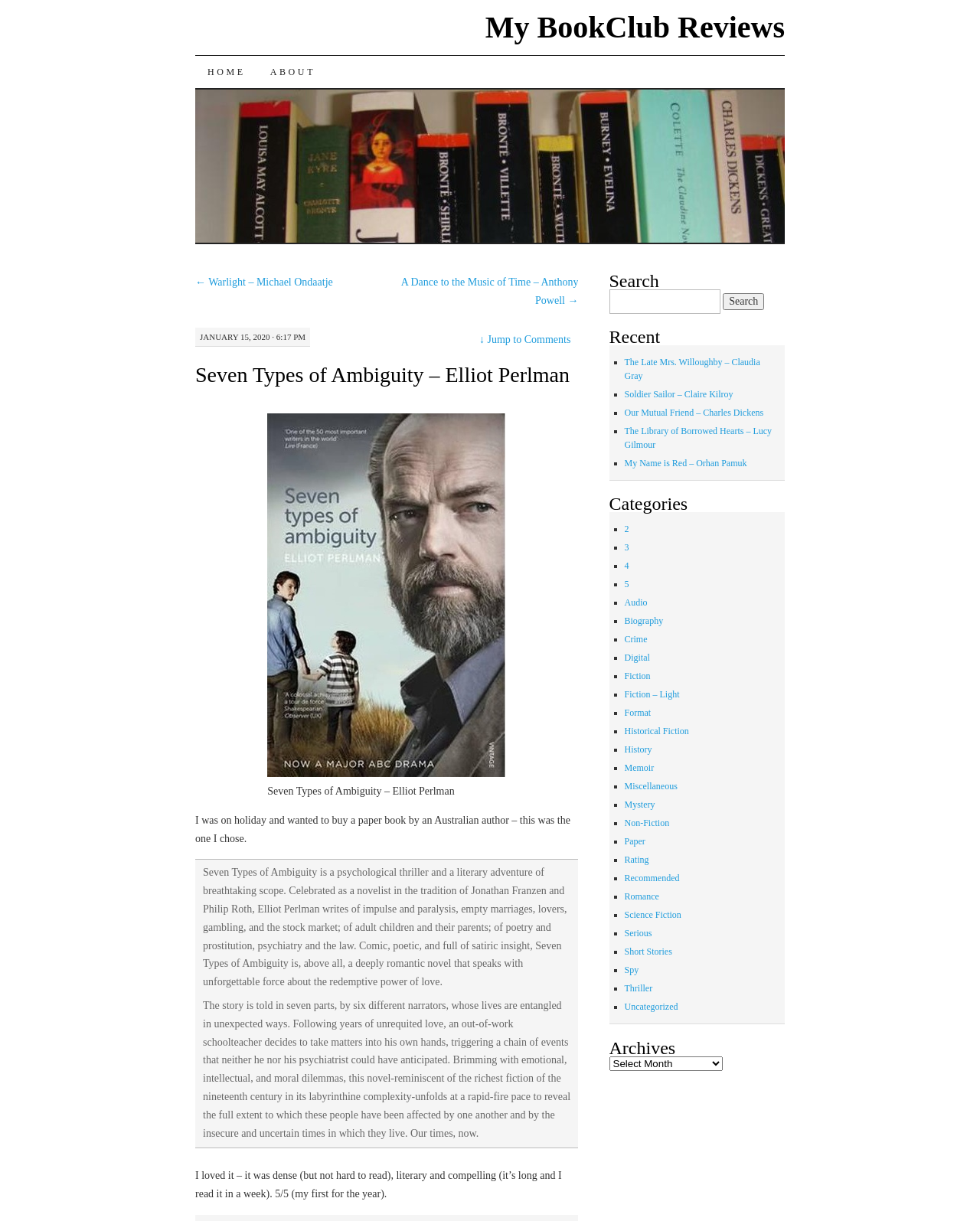Determine the bounding box coordinates for the area that needs to be clicked to fulfill this task: "Click the link to learn more about the Law Office of Richard J. Banta P.C.". The coordinates must be given as four float numbers between 0 and 1, i.e., [left, top, right, bottom].

None